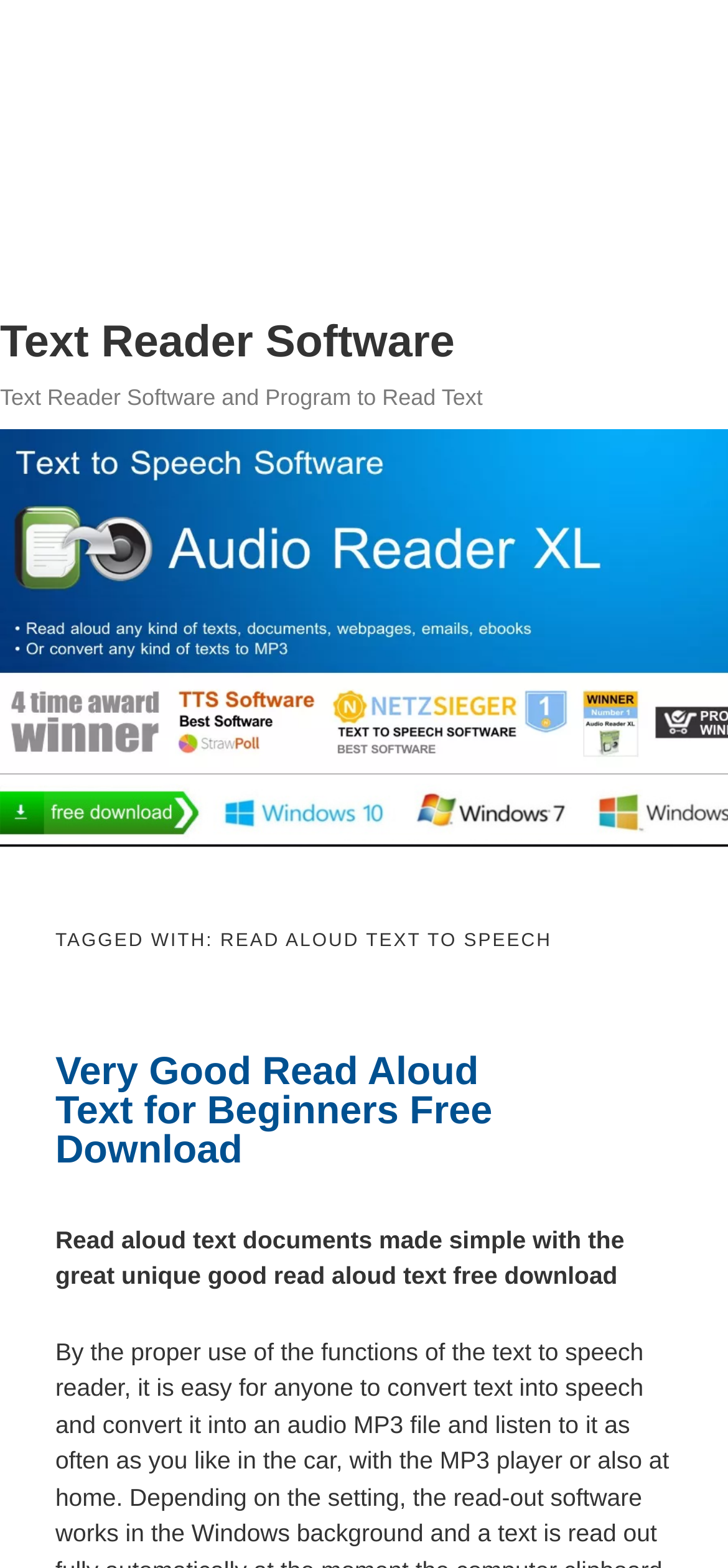Please give a succinct answer using a single word or phrase:
What is the tag associated with the software?

READ ALOUD TEXT TO SPEECH